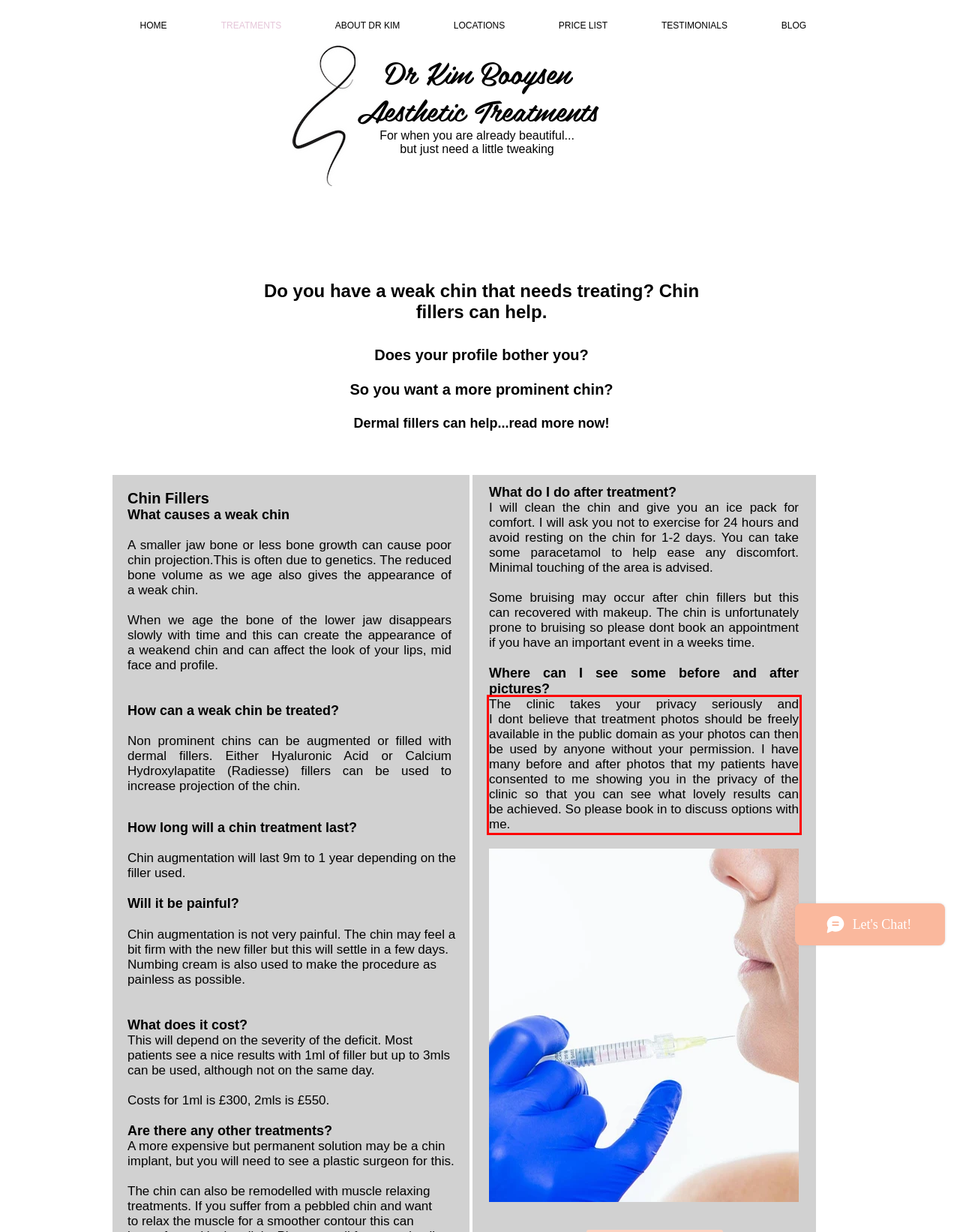You are provided with a screenshot of a webpage that includes a red bounding box. Extract and generate the text content found within the red bounding box.

The clinic takes your privacy seriously and I dont believe that treatment photos should be freely available in the public domain as your photos can then be used by anyone without your permission. I have many before and after photos that my patients have consented to me showing you in the privacy of the clinic so that you can see what lovely results can be achieved. So please book in to discuss options with me.